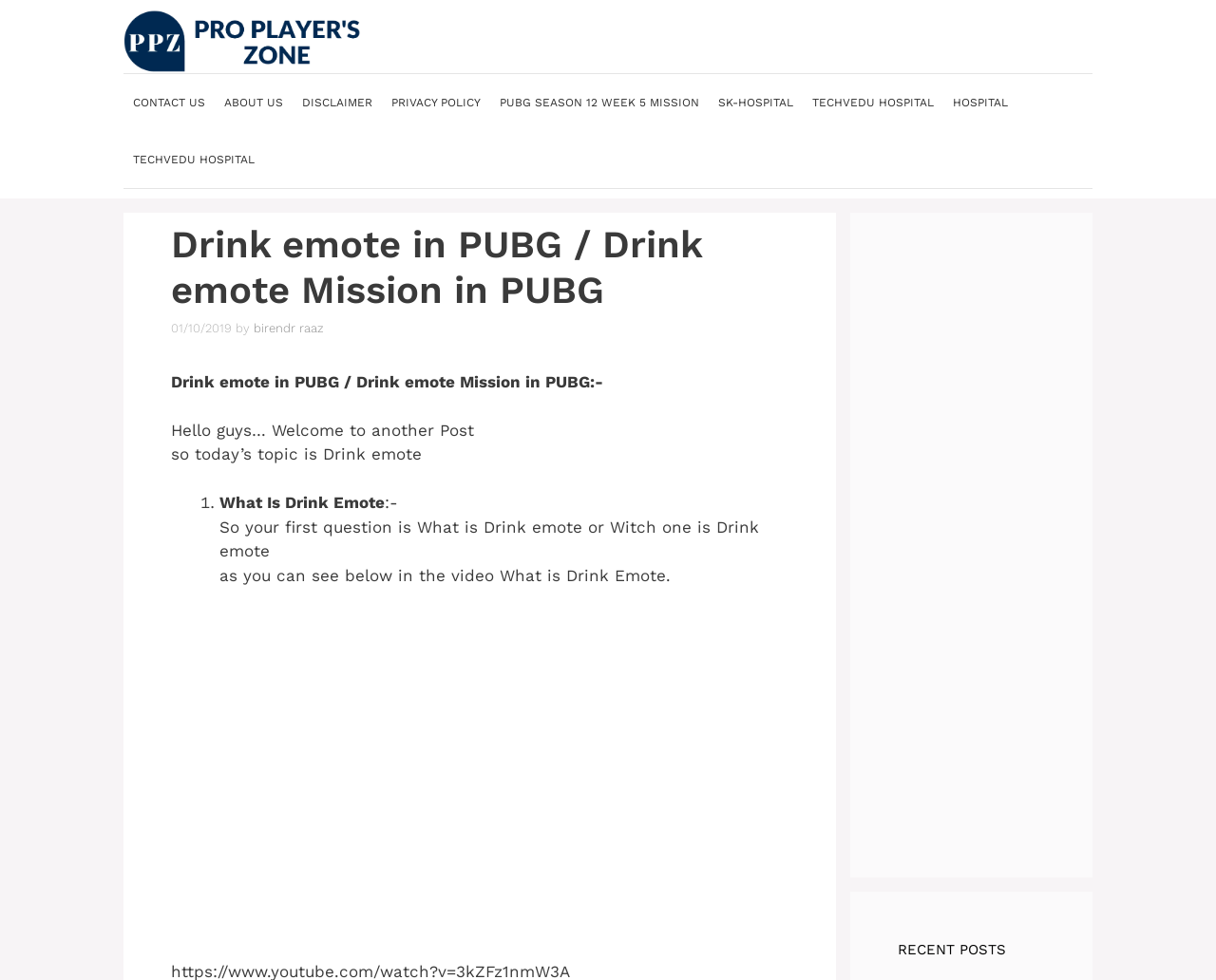Determine the bounding box for the UI element described here: "sk-hospital".

[0.583, 0.075, 0.66, 0.134]